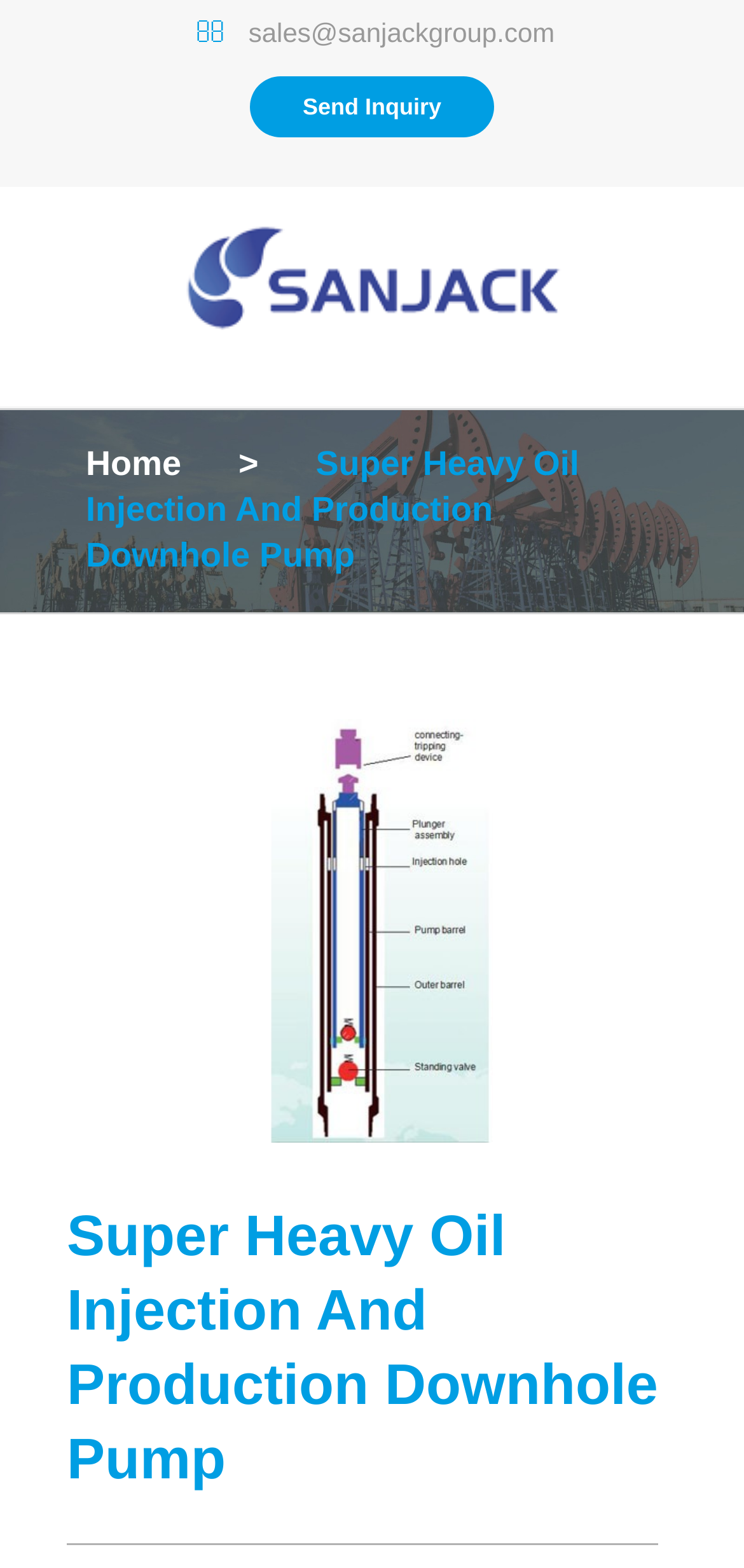Generate a detailed explanation of the webpage's features and information.

The webpage appears to be a product page for a Super Heavy Oil Injection And Production Downhole Pump, specifically from Sanjack Petro, a professional manufacturer. 

At the top, there is a prominent heading that displays the product name. Below this heading, there is a table layout that contains a link to the 'Home' page. To the right of the 'Home' link, there is a static text that also displays the product name. 

On the left side of the page, there are three links: 'Sucker Rod Pump', 'Send Inquiry', and an email address 'sales@sanjackgroup.com'. The 'Sucker Rod Pump' link has an accompanying image with the same name. 

Further down the page, there is another link with no text, which may be a button or an icon. Overall, the page has a simple layout with a focus on the product information and contact details.